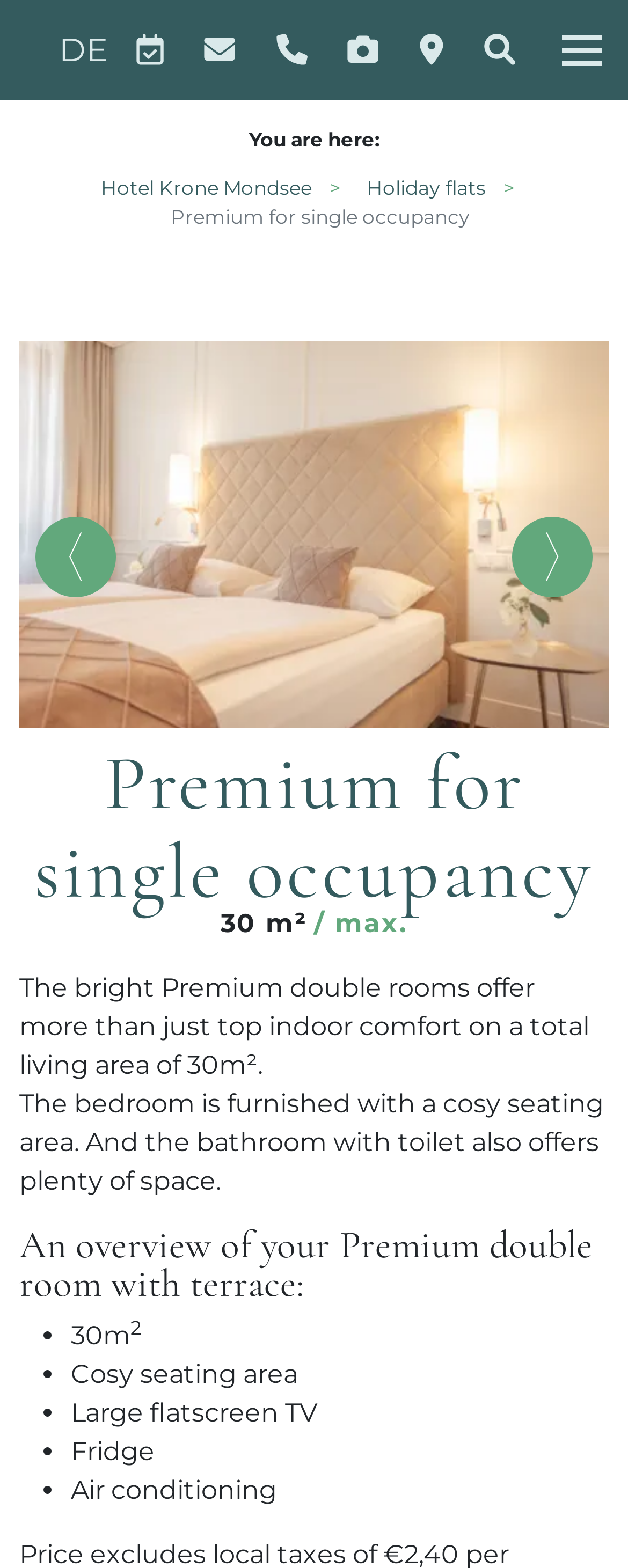What is the size of the Premium double room?
Give a detailed explanation using the information visible in the image.

I found the answer by looking at the text '30 m²' which is located below the heading 'Premium for single occupancy' and above the text 'The bright Premium double rooms offer more than just top indoor comfort on a total living area of 30m².'